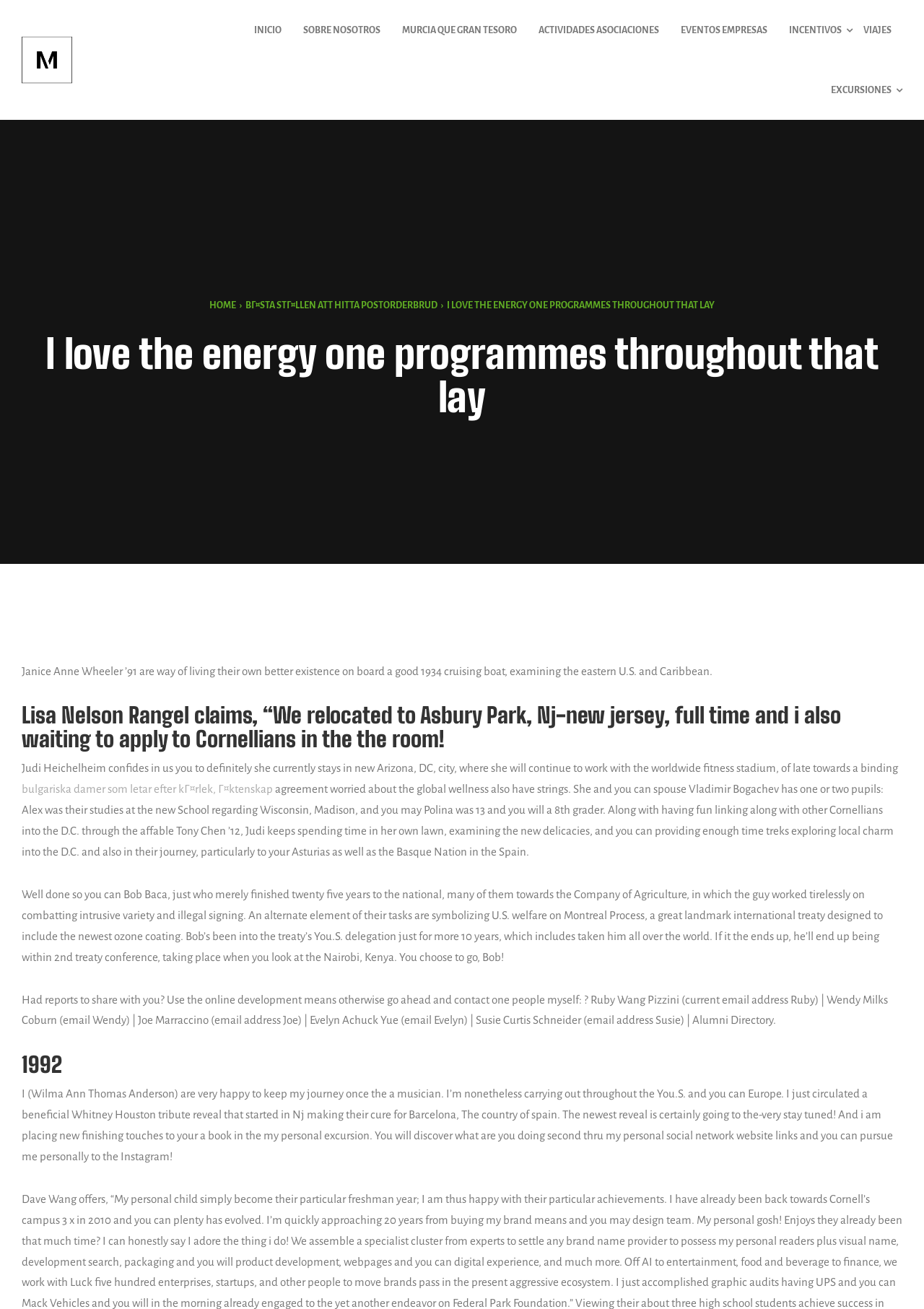Identify the bounding box for the UI element that is described as follows: "Murcia que gran Tesoro".

[0.423, 0.0, 0.571, 0.046]